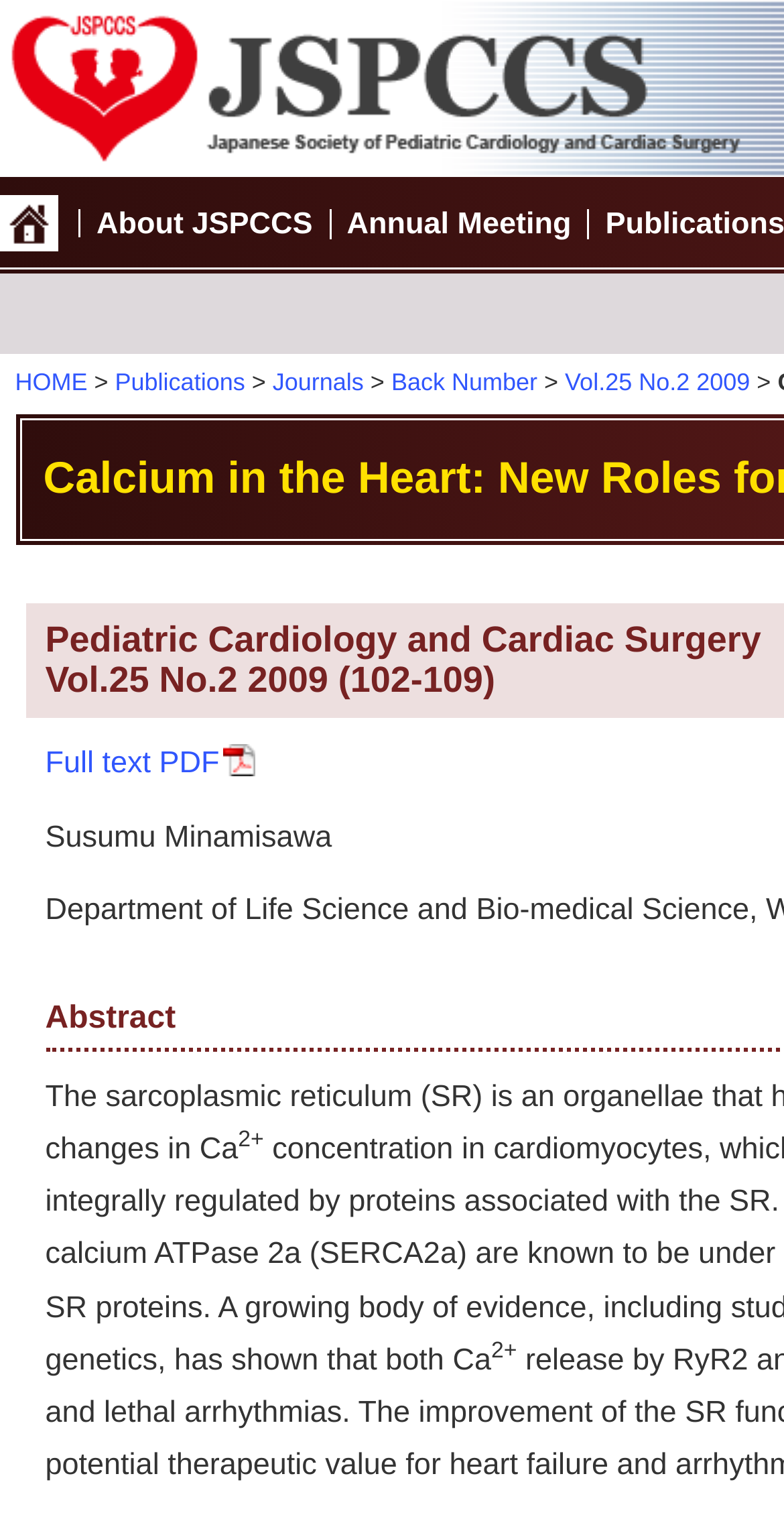Determine the bounding box coordinates for the clickable element required to fulfill the instruction: "read Vol.25 No.2 2009 publication". Provide the coordinates as four float numbers between 0 and 1, i.e., [left, top, right, bottom].

[0.721, 0.241, 0.957, 0.259]